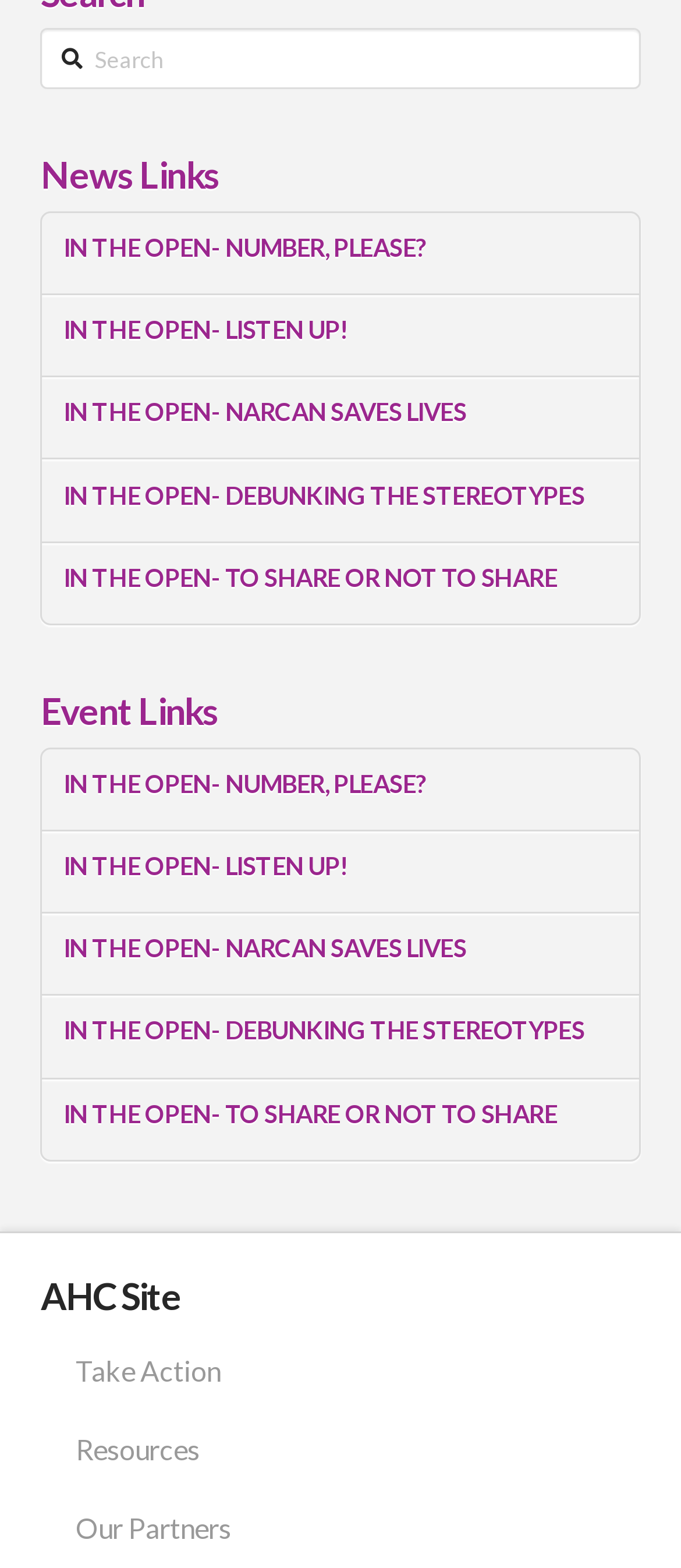Identify the bounding box coordinates of the section that should be clicked to achieve the task described: "read news about IN THE OPEN- NUMBER, PLEASE?".

[0.093, 0.146, 0.907, 0.169]